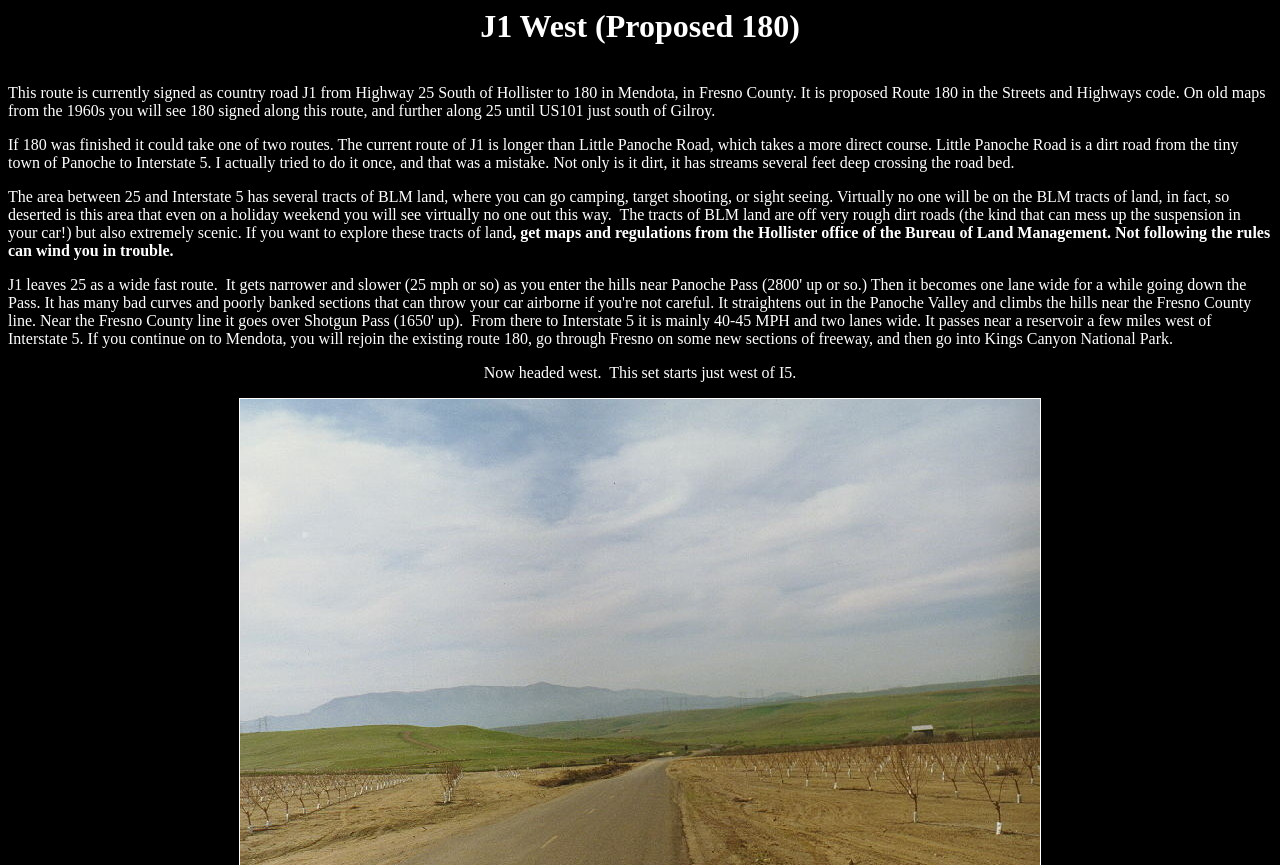Identify and provide the main heading of the webpage.

J1 West (Proposed 180)